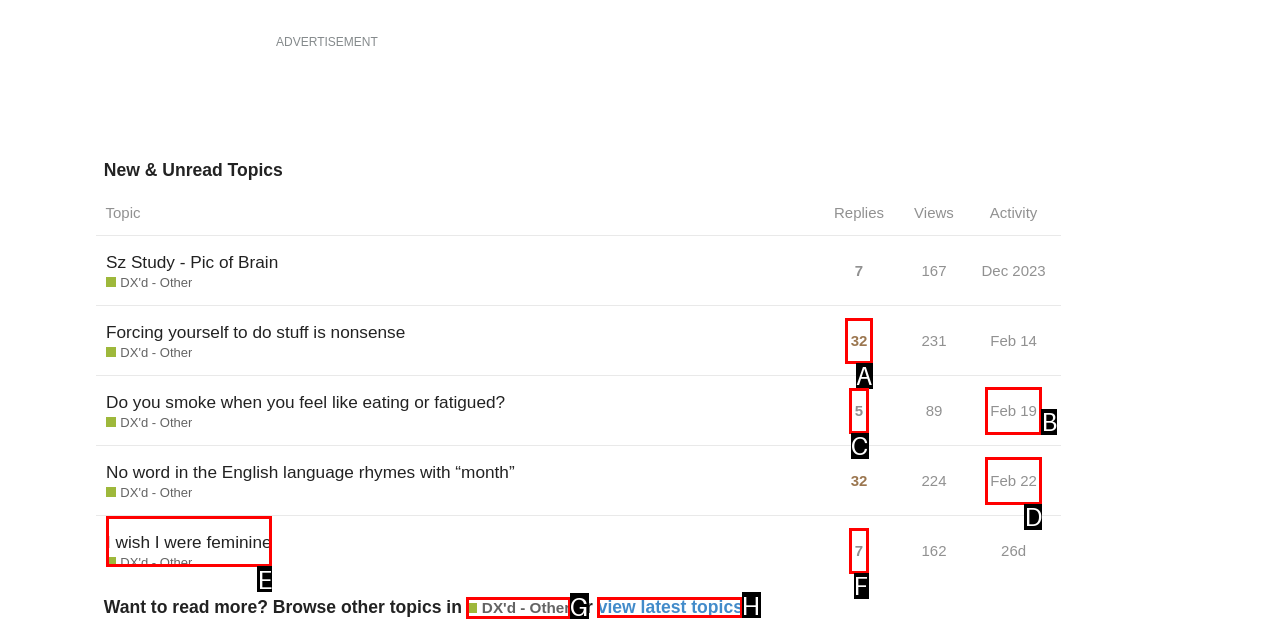Determine the letter of the UI element that will complete the task: View latest topics
Reply with the corresponding letter.

H